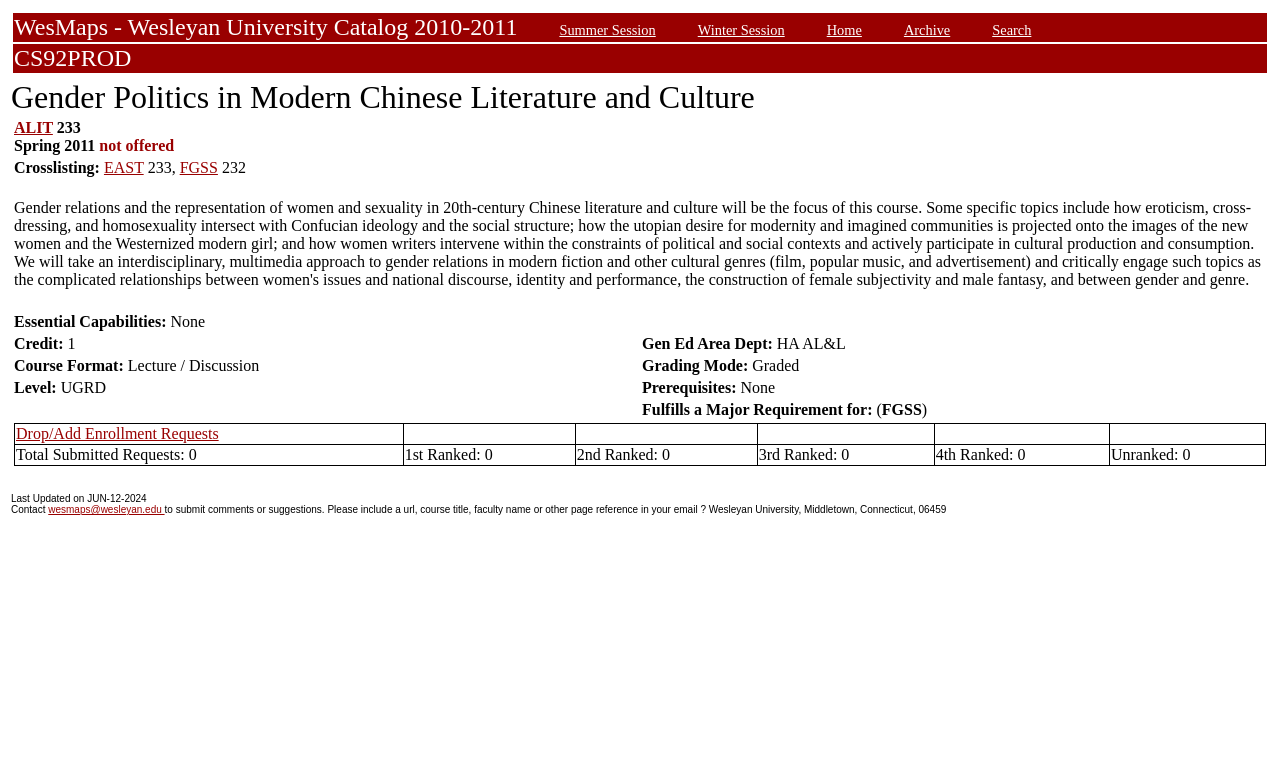What is the prerequisite for this course?
Based on the visual, give a brief answer using one word or a short phrase.

None